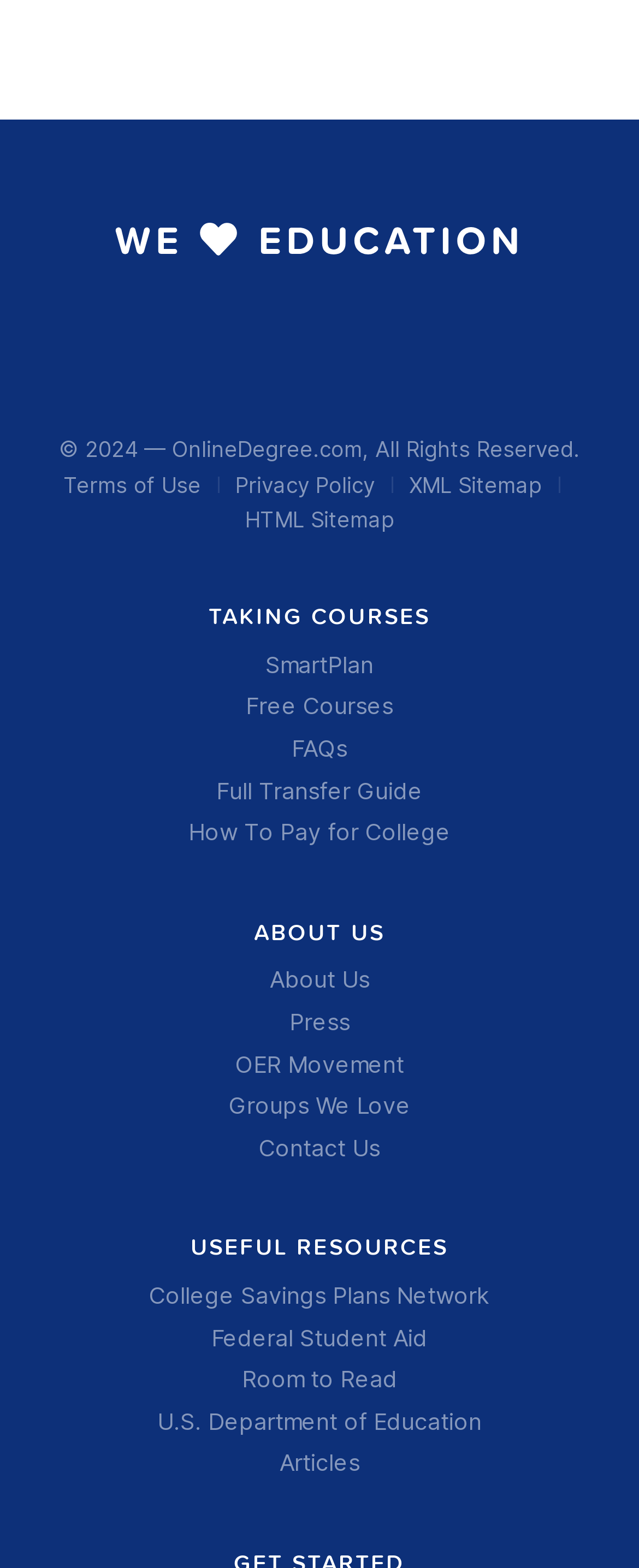What is the second link under the 'TAKING COURSES' heading?
Please provide a single word or phrase as the answer based on the screenshot.

Free Courses